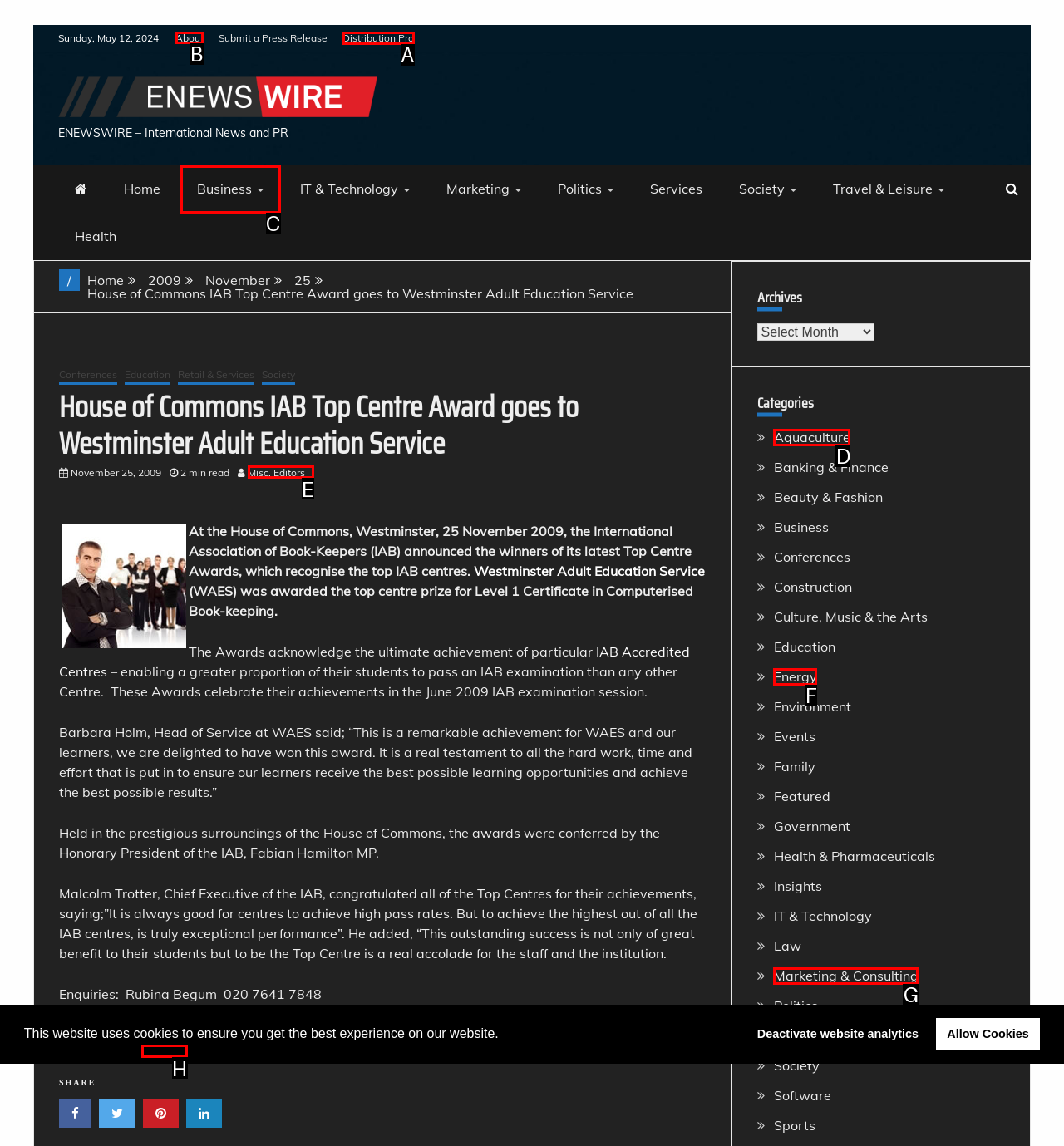Specify which HTML element I should click to complete this instruction: Click the 'About' link Answer with the letter of the relevant option.

B